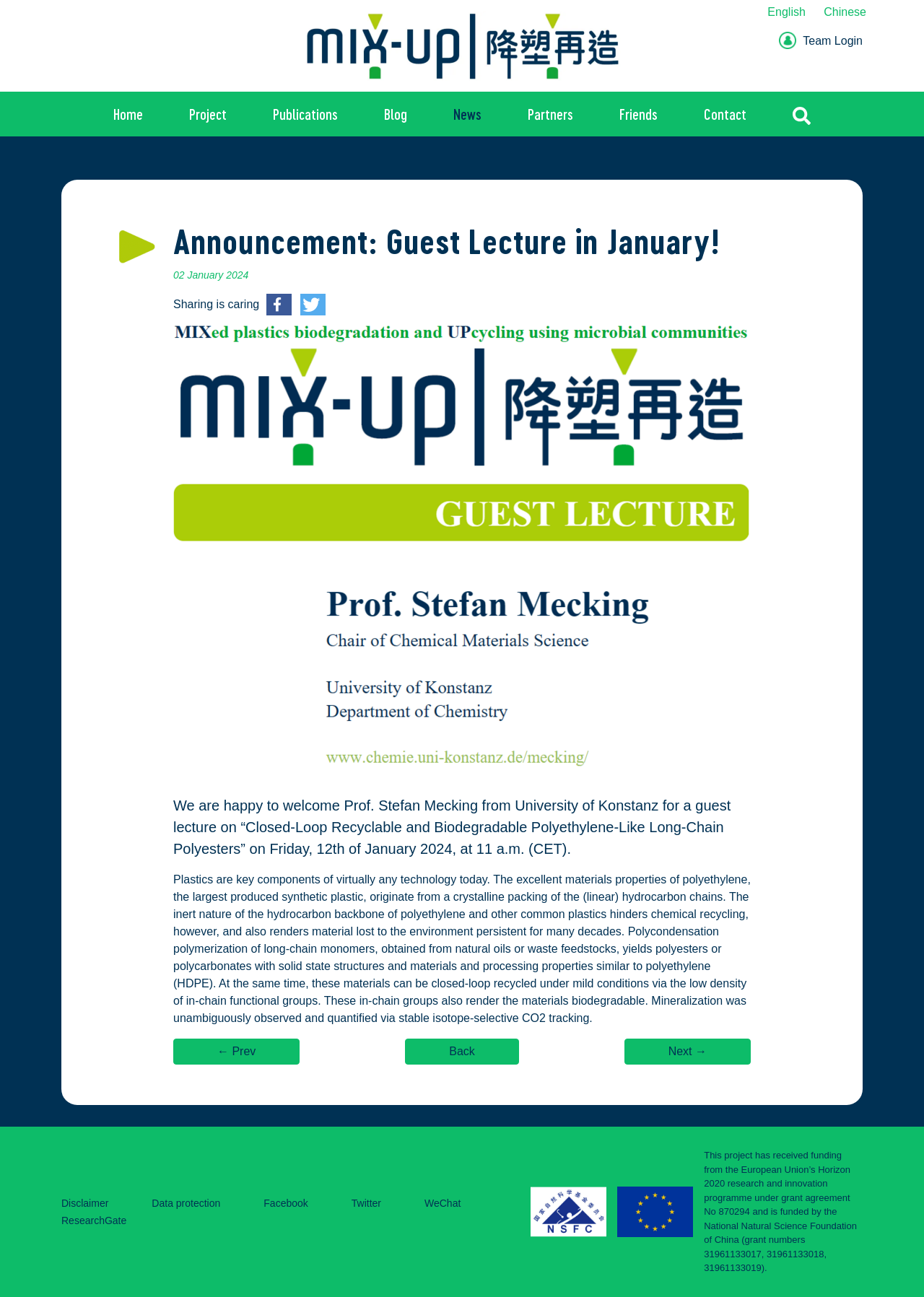Please identify the bounding box coordinates of the element's region that I should click in order to complete the following instruction: "Click the 'Home' link". The bounding box coordinates consist of four float numbers between 0 and 1, i.e., [left, top, right, bottom].

[0.098, 0.075, 0.18, 0.101]